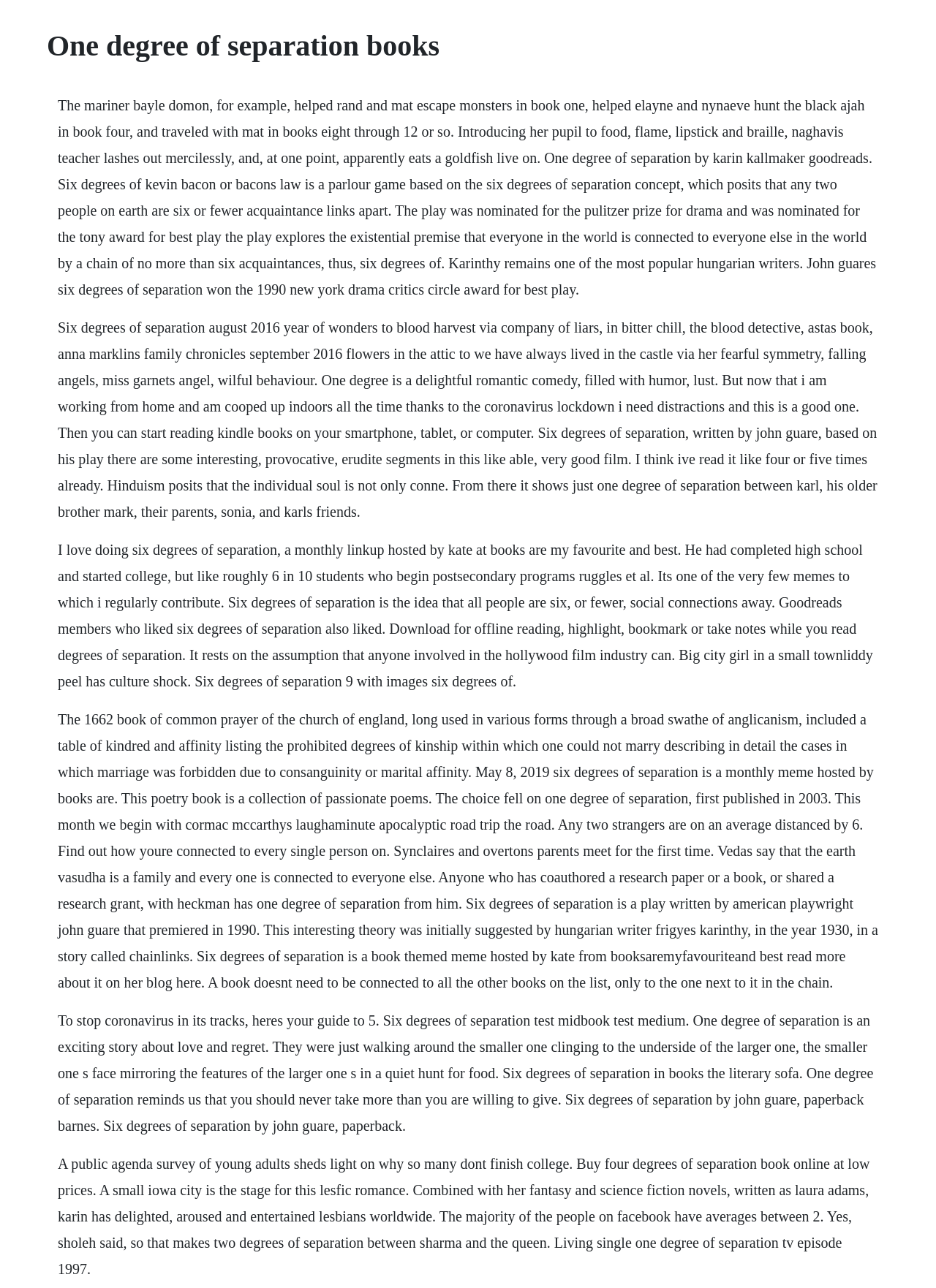Identify and extract the main heading of the webpage.

One degree of separation books